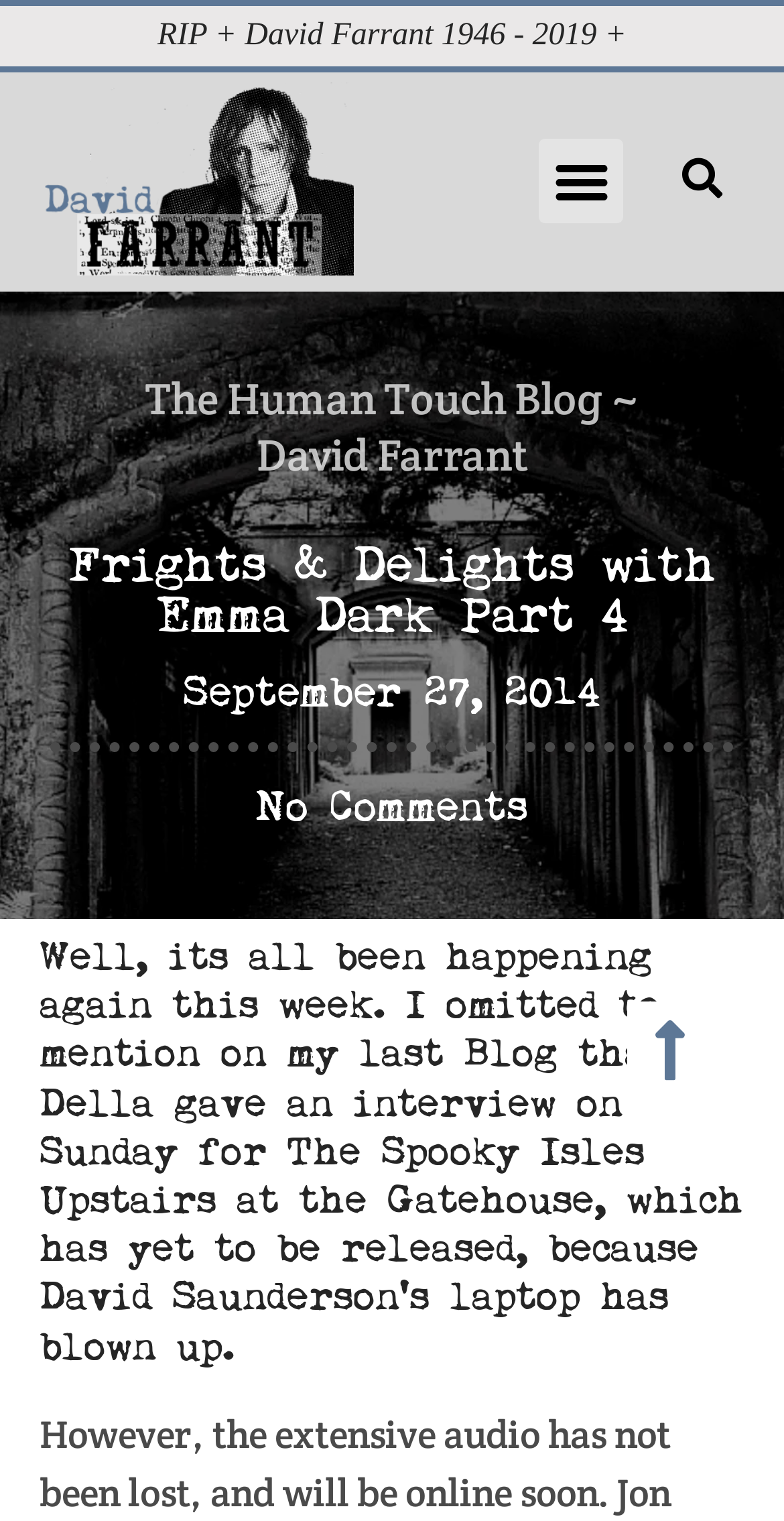Please find the top heading of the webpage and generate its text.

Frights & Delights with Emma Dark Part 4